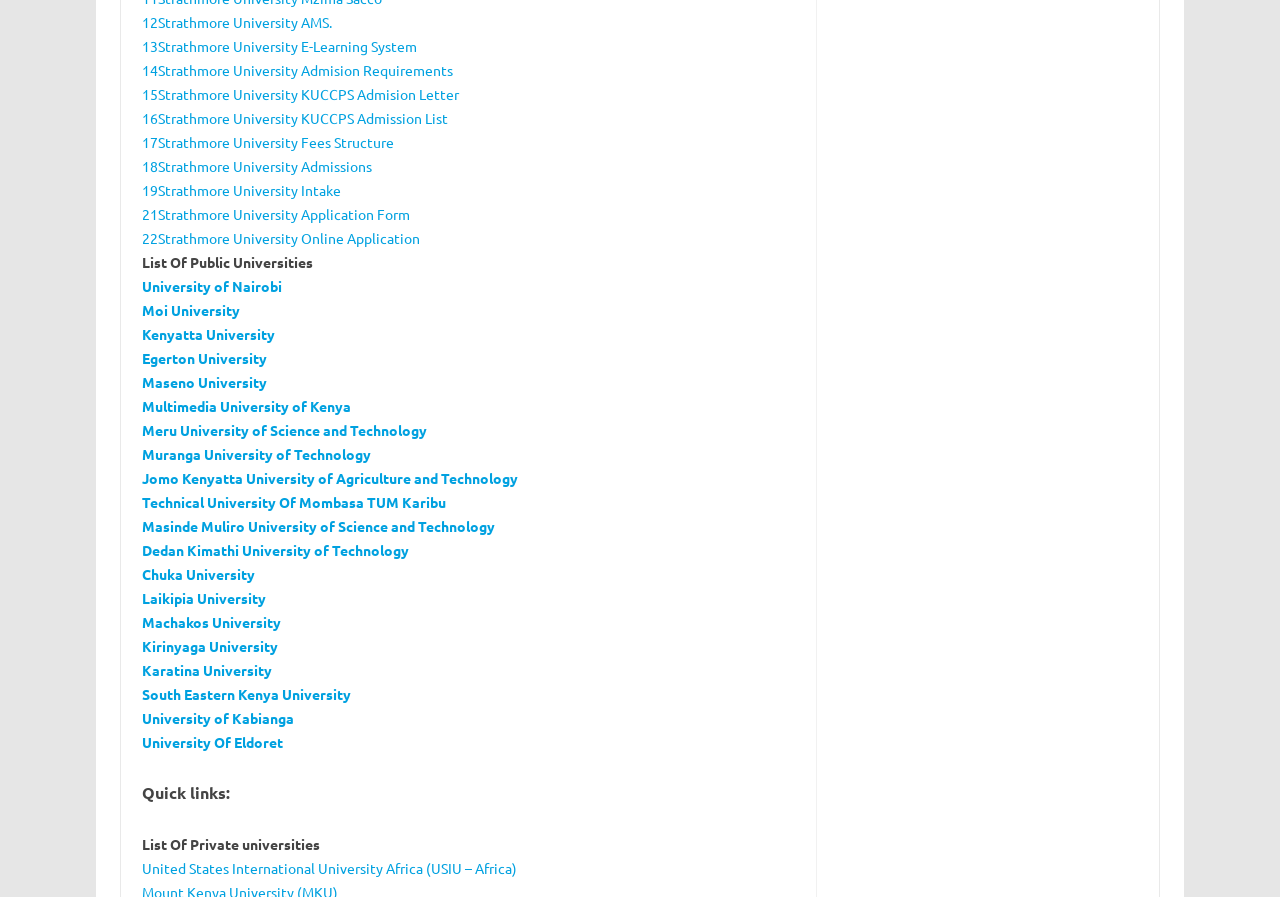Find the bounding box coordinates of the clickable area that will achieve the following instruction: "Click Strathmore University AMS".

[0.111, 0.015, 0.257, 0.035]